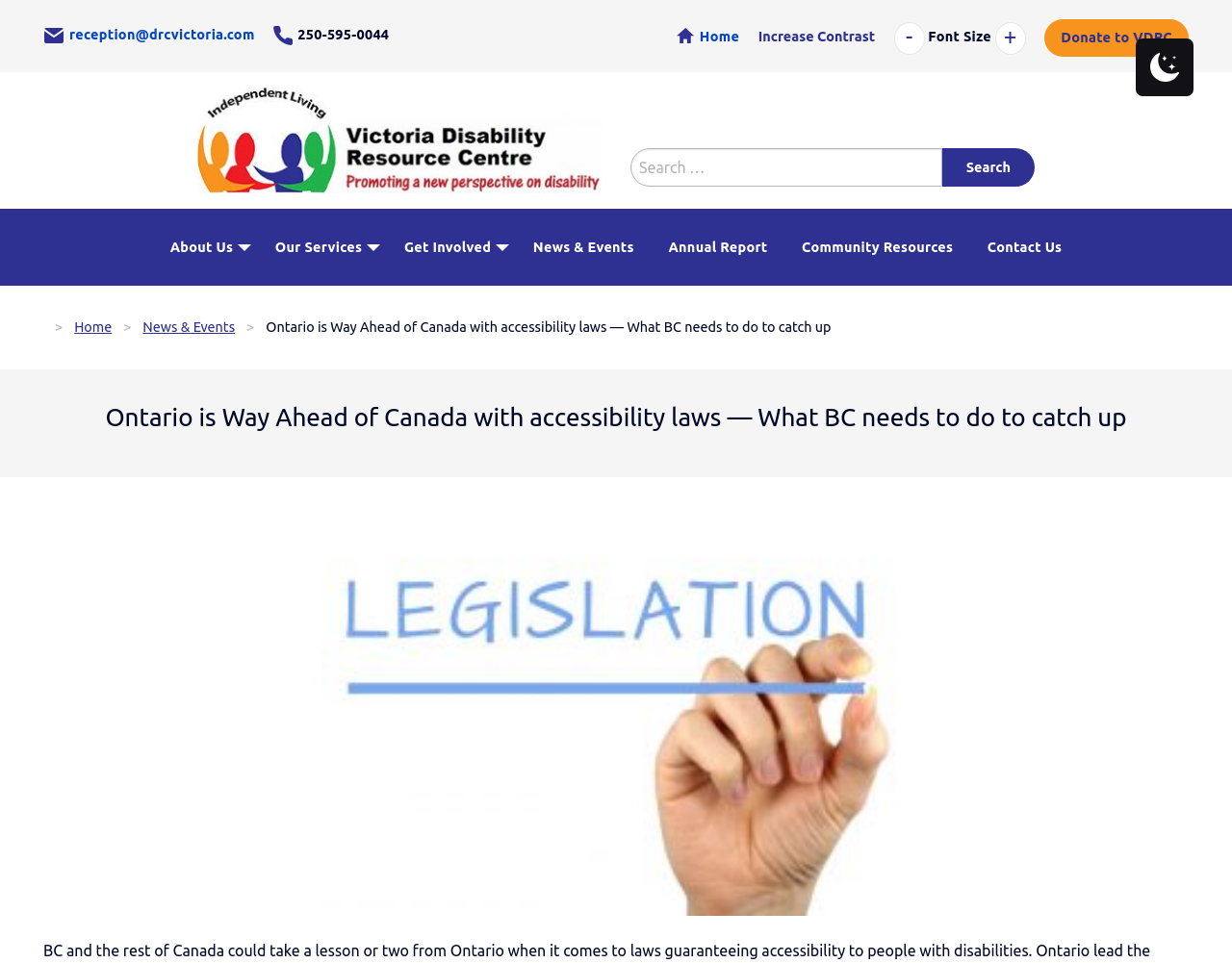Identify the bounding box for the UI element that is described as follows: "parent_node: Skip to main content".

[0.922, 0.04, 0.969, 0.1]